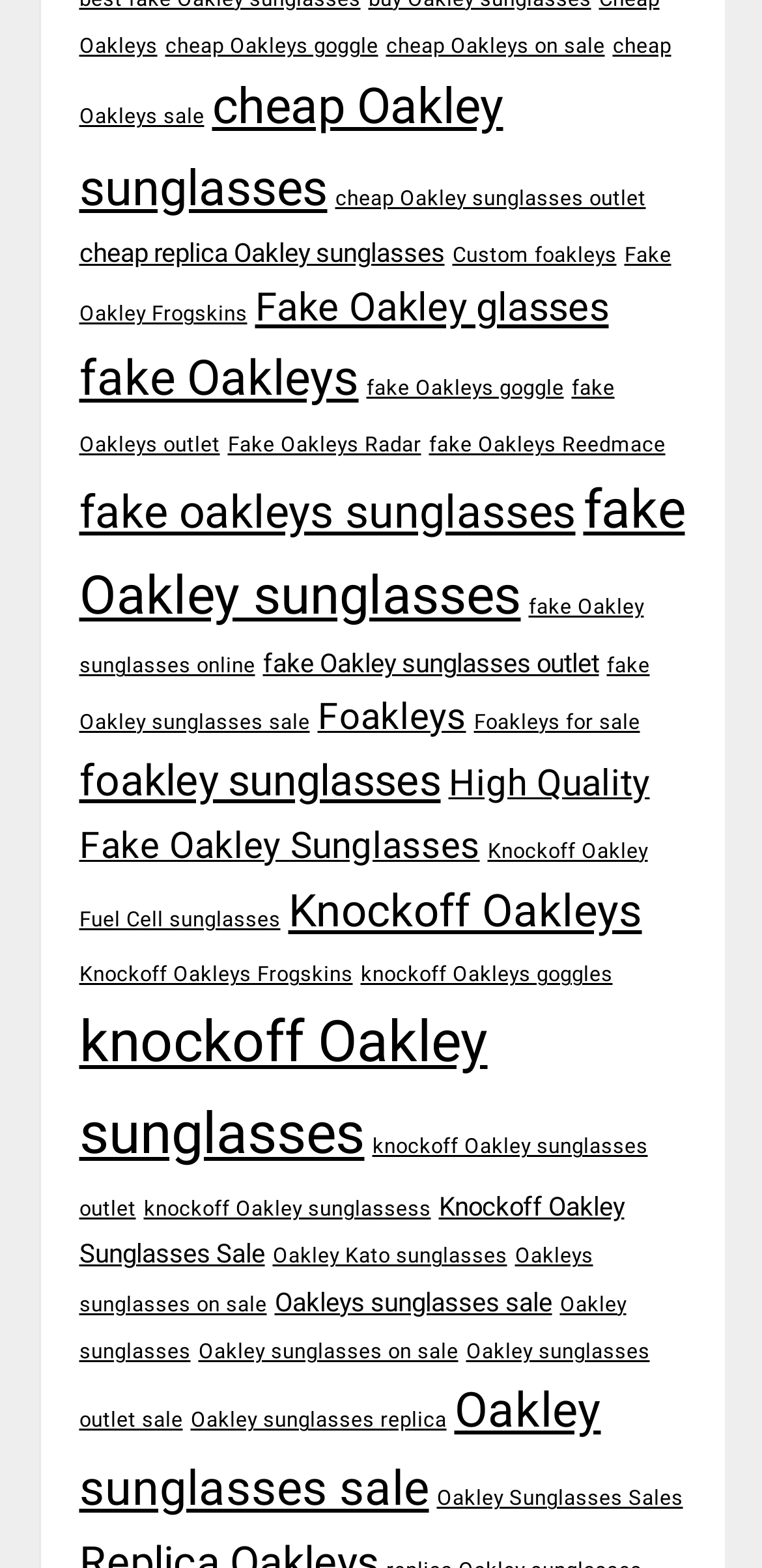Determine the bounding box for the UI element that matches this description: "Foakleys".

[0.417, 0.443, 0.612, 0.471]